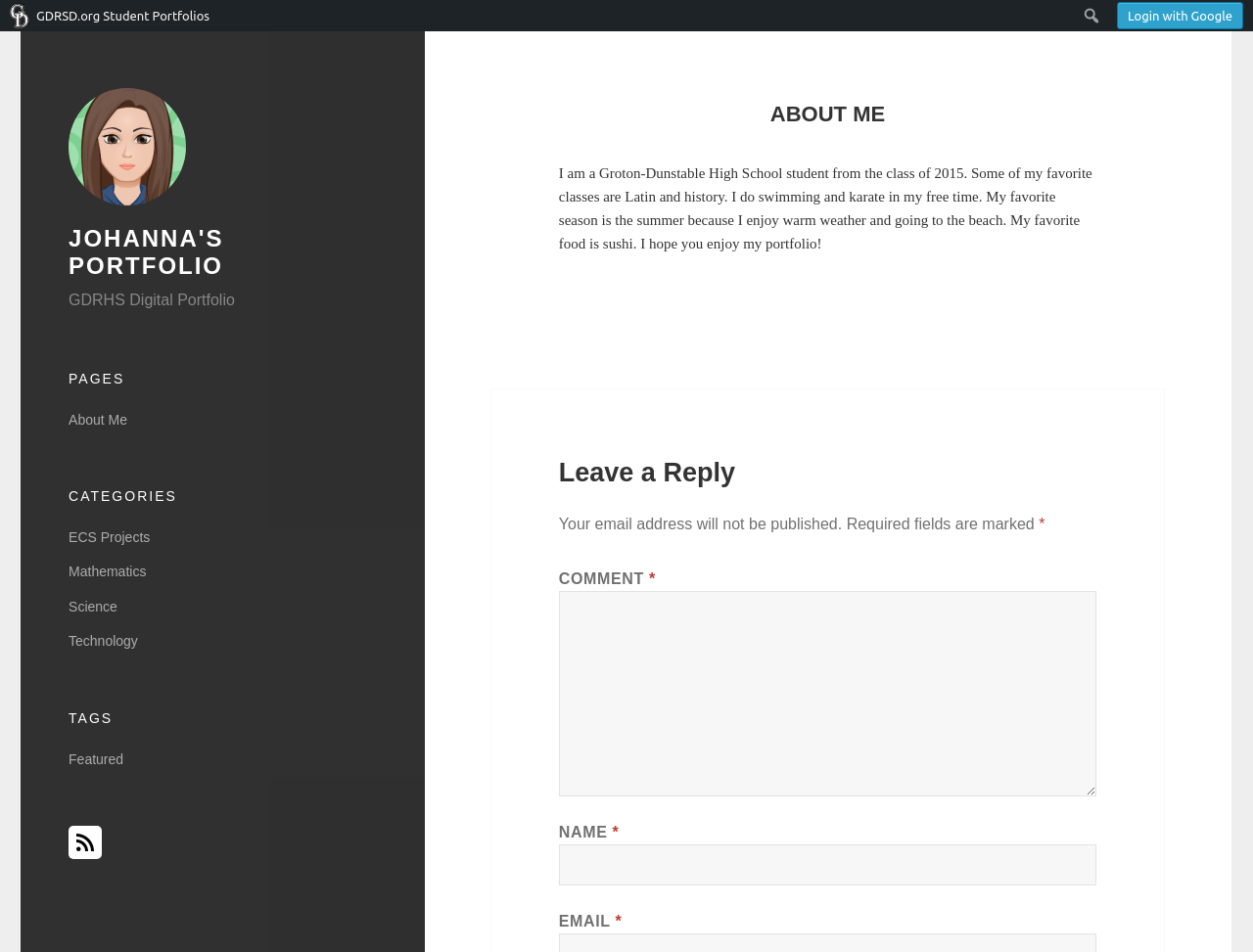Please predict the bounding box coordinates of the element's region where a click is necessary to complete the following instruction: "Click on the 'About Me' link". The coordinates should be represented by four float numbers between 0 and 1, i.e., [left, top, right, bottom].

[0.055, 0.432, 0.102, 0.449]